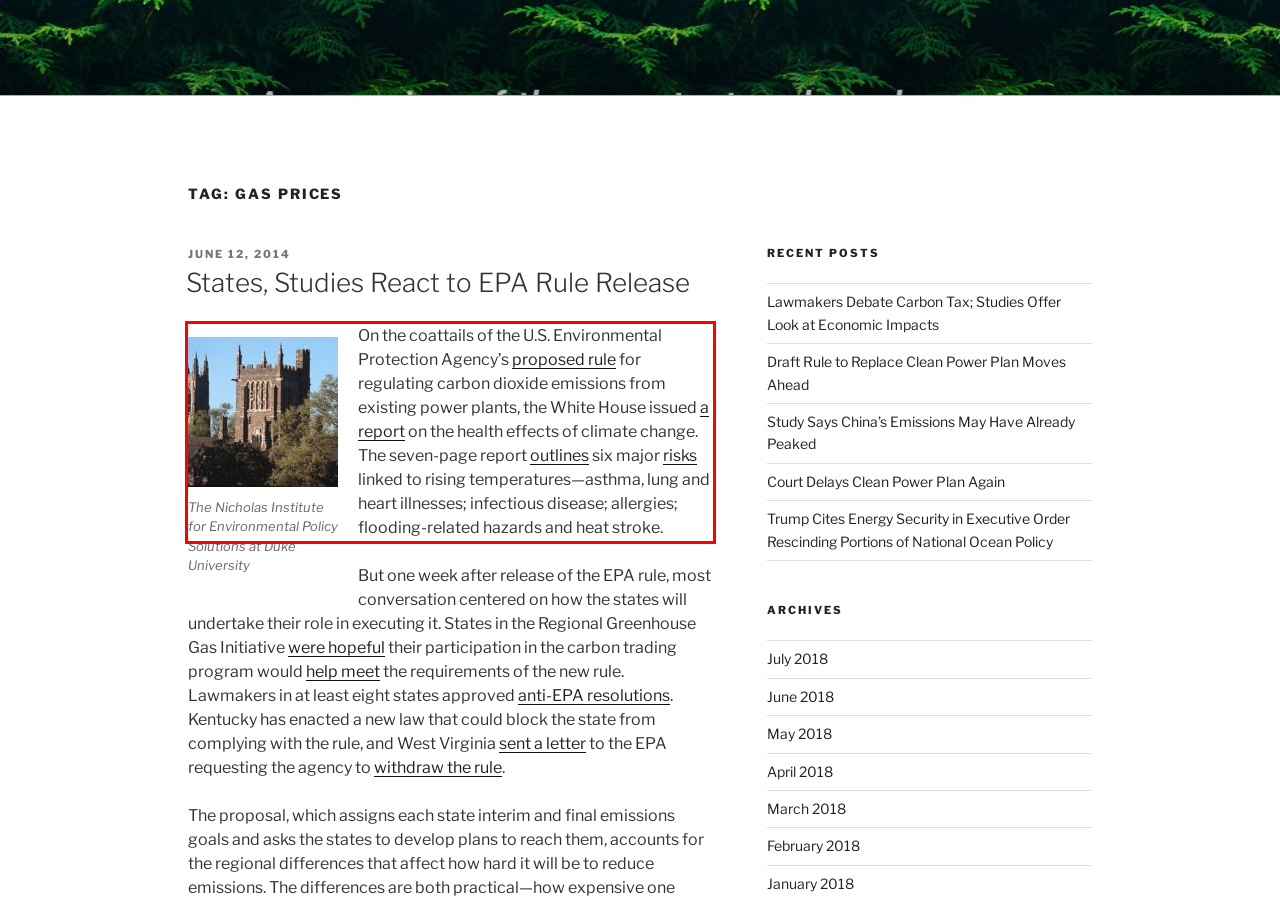Please identify the text within the red rectangular bounding box in the provided webpage screenshot.

On the coattails of the U.S. Environmental Protection Agency’s proposed rule for regulating carbon dioxide emissions from existing power plants, the White House issued a report on the health effects of climate change. The seven-page report outlines six major risks linked to rising temperatures—asthma, lung and heart illnesses; infectious disease; allergies; flooding-related hazards and heat stroke.